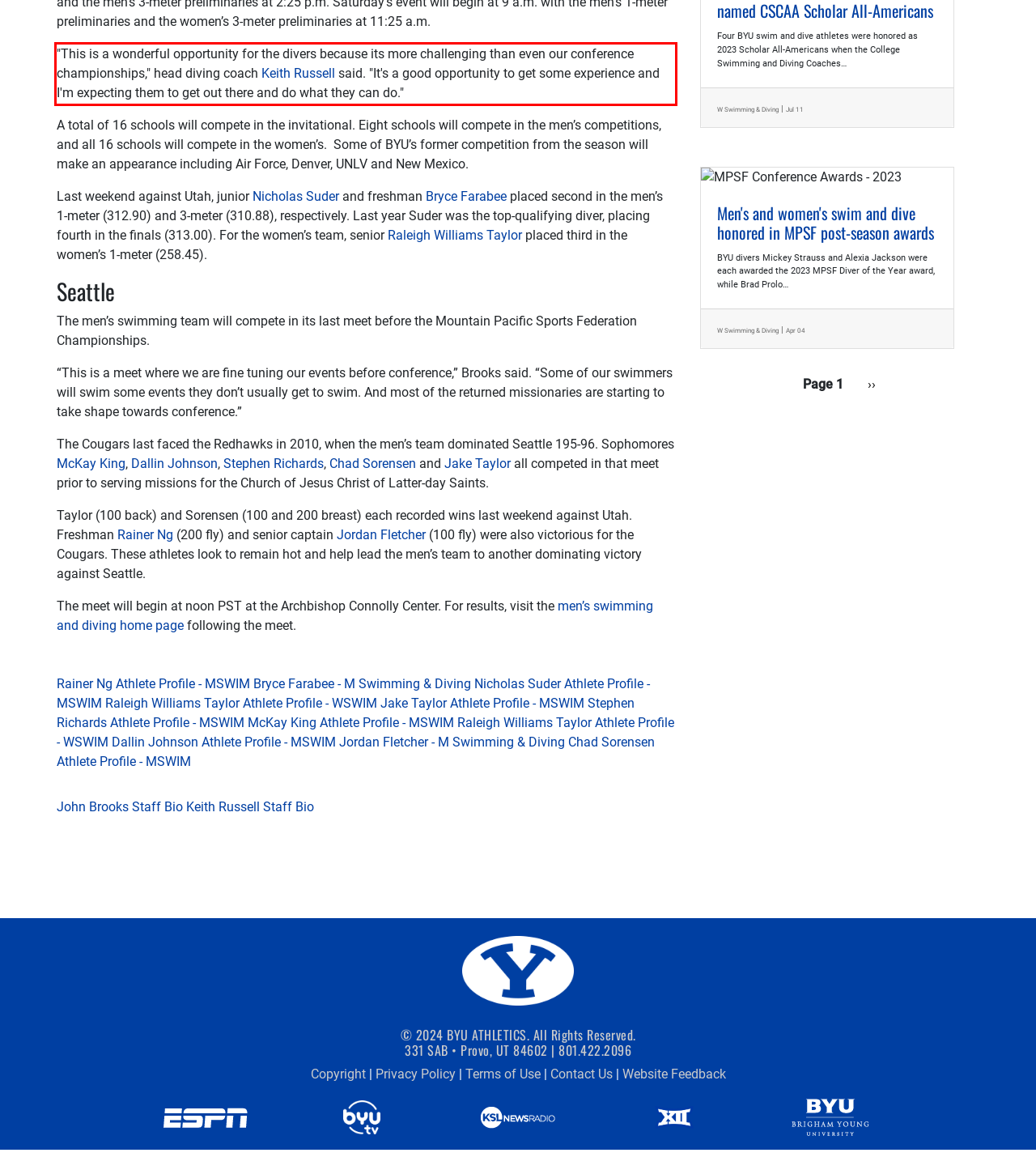Review the screenshot of the webpage and recognize the text inside the red rectangle bounding box. Provide the extracted text content.

"This is a wonderful opportunity for the divers because its more challenging than even our conference championships," head diving coach Keith Russell said. "It's a good opportunity to get some experience and I'm expecting them to get out there and do what they can do."